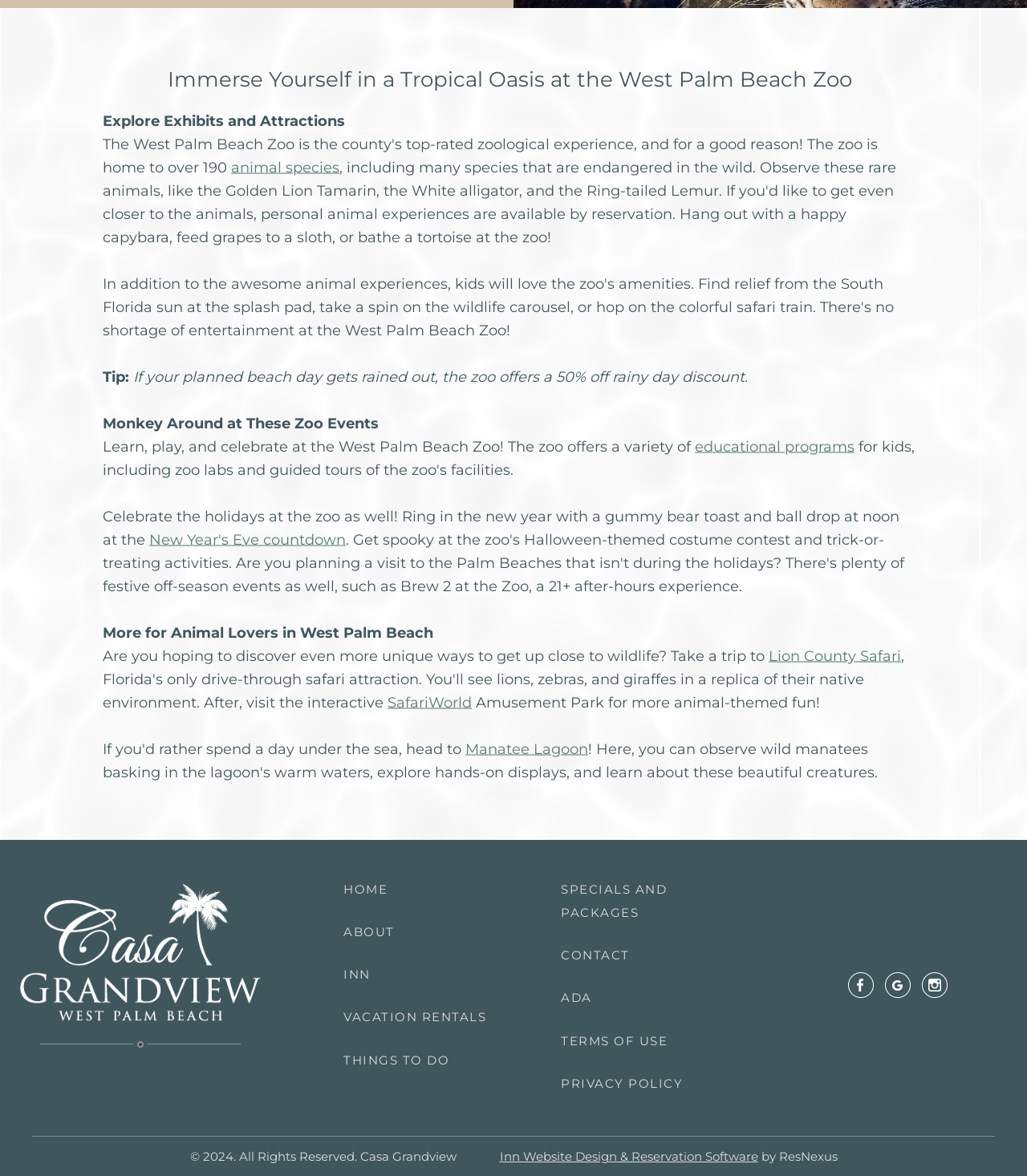Specify the bounding box coordinates of the area that needs to be clicked to achieve the following instruction: "Visit Lion County Safari".

[0.748, 0.55, 0.877, 0.565]